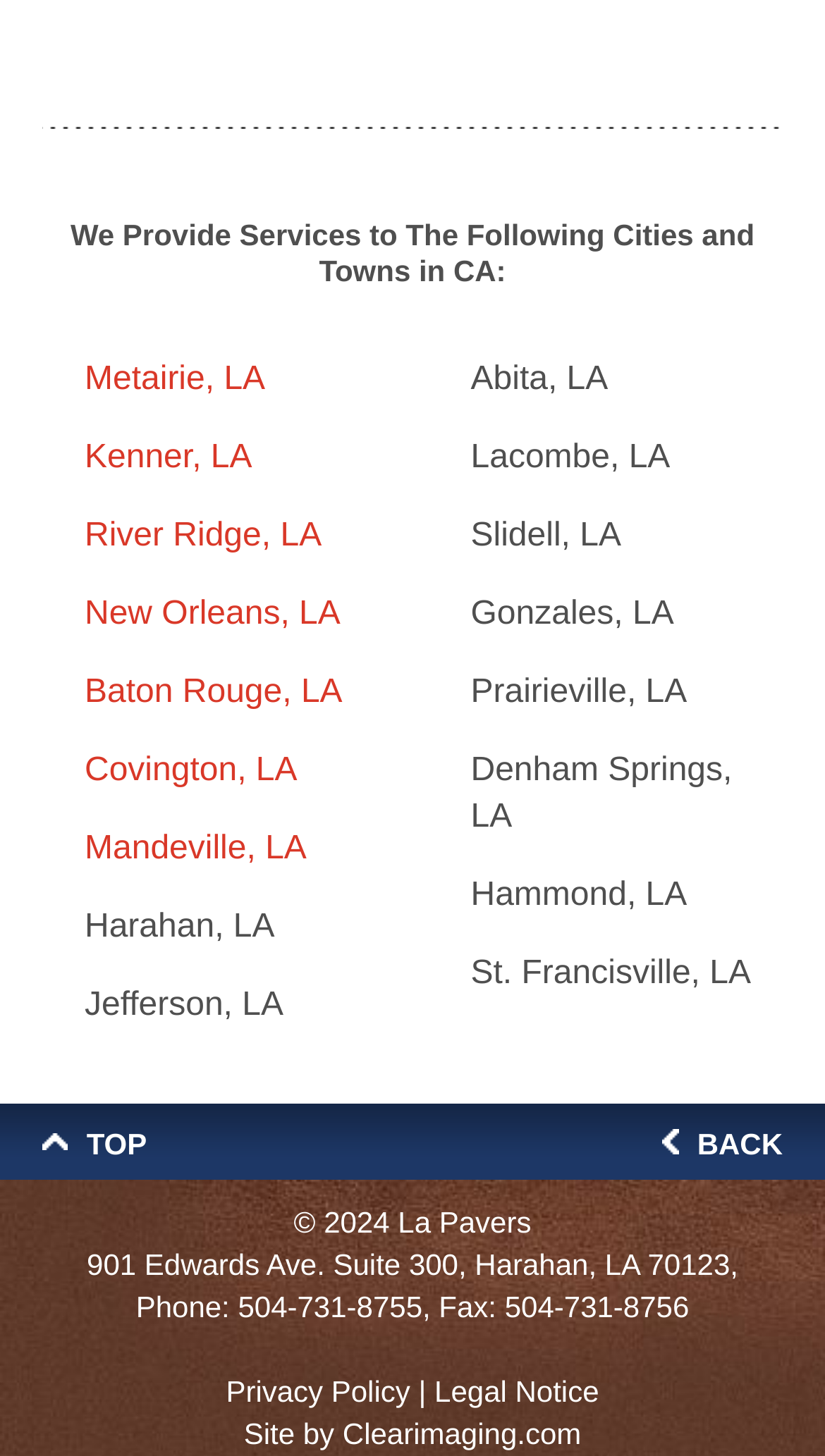Indicate the bounding box coordinates of the element that must be clicked to execute the instruction: "Click on Phone number 504-731-8755". The coordinates should be given as four float numbers between 0 and 1, i.e., [left, top, right, bottom].

[0.288, 0.886, 0.512, 0.909]